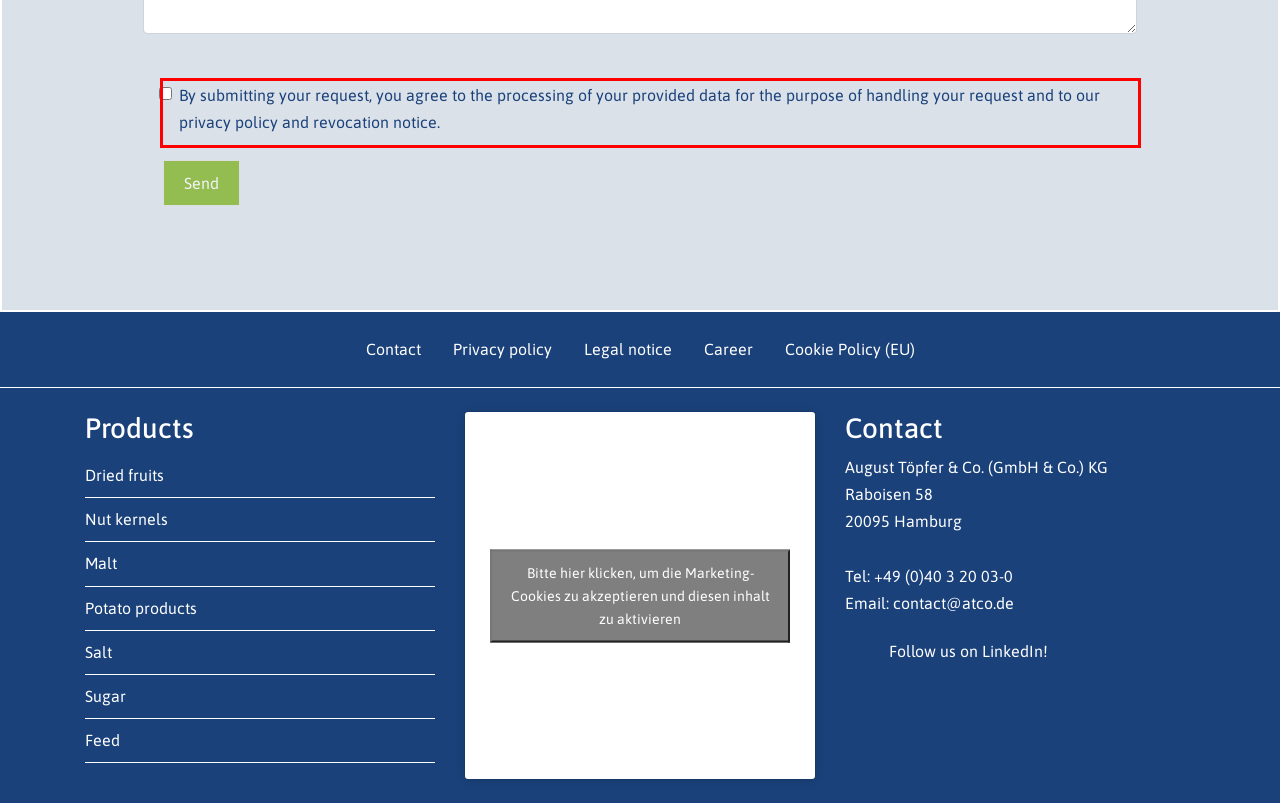You are provided with a screenshot of a webpage featuring a red rectangle bounding box. Extract the text content within this red bounding box using OCR.

By submitting your request, you agree to the processing of your provided data for the purpose of handling your request and to our privacy policy and revocation notice.